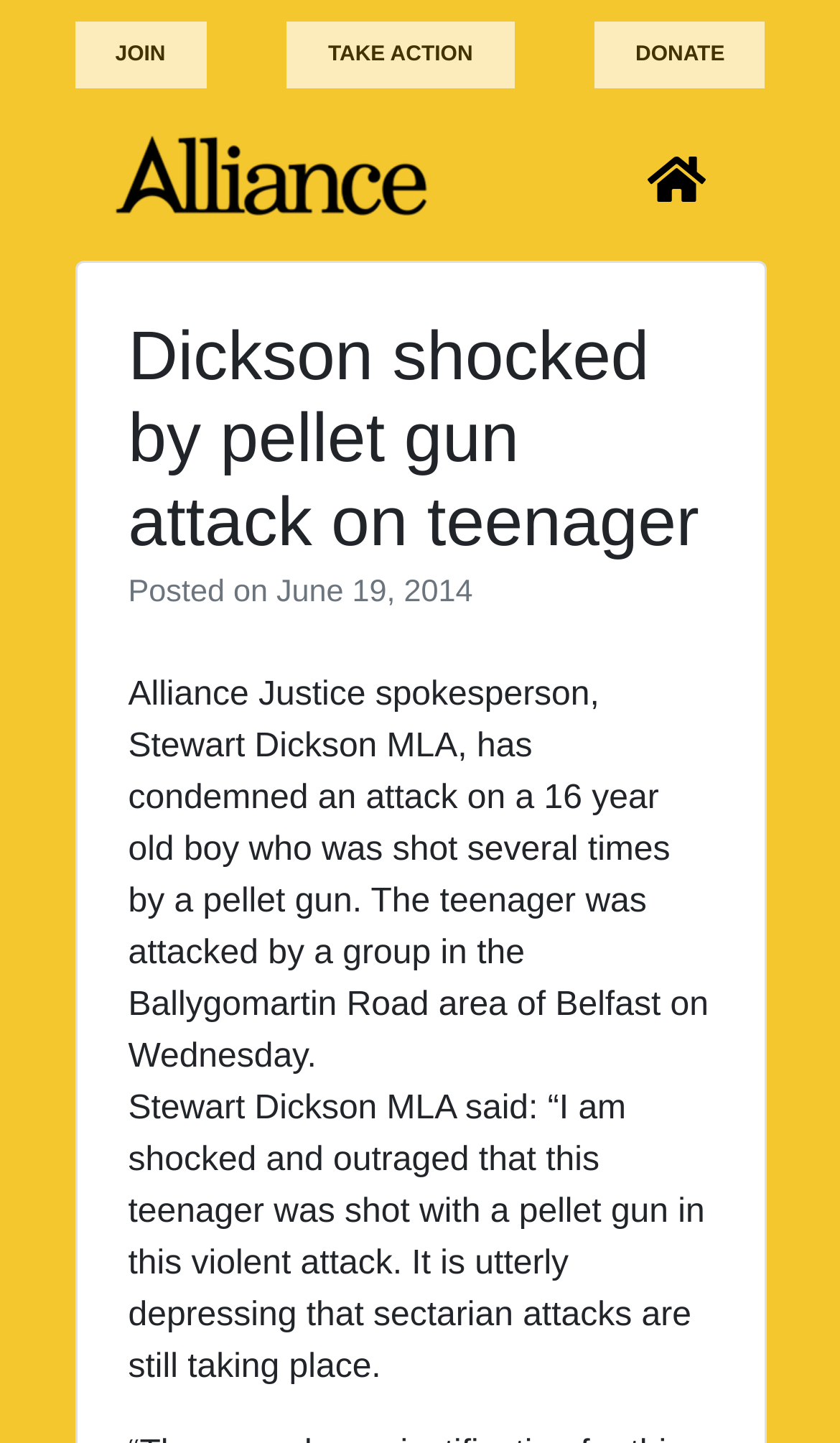Determine the bounding box coordinates for the UI element described. Format the coordinates as (top-left x, top-left y, bottom-right x, bottom-right y) and ensure all values are between 0 and 1. Element description: Take Action

[0.342, 0.015, 0.612, 0.061]